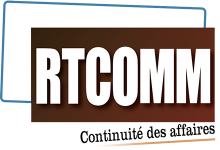Generate a comprehensive caption that describes the image.

The image displays the logo of RTCOMM, which prominently features the name "RTCOMM" in bold, uppercase letters. Below the main text, the tagline "Continuité des affaires" is presented in a stylish, cursive font, emphasizing the company's commitment to business continuity. The logo is set against a dynamic backdrop that includes a subtle outline, enhancing its visual appeal. This branding reflects RTCOMM's focus on effective communication strategies, particularly in emergency situations, aligning with the theme of adapting and enhancing traditional communication tools for better effectiveness.